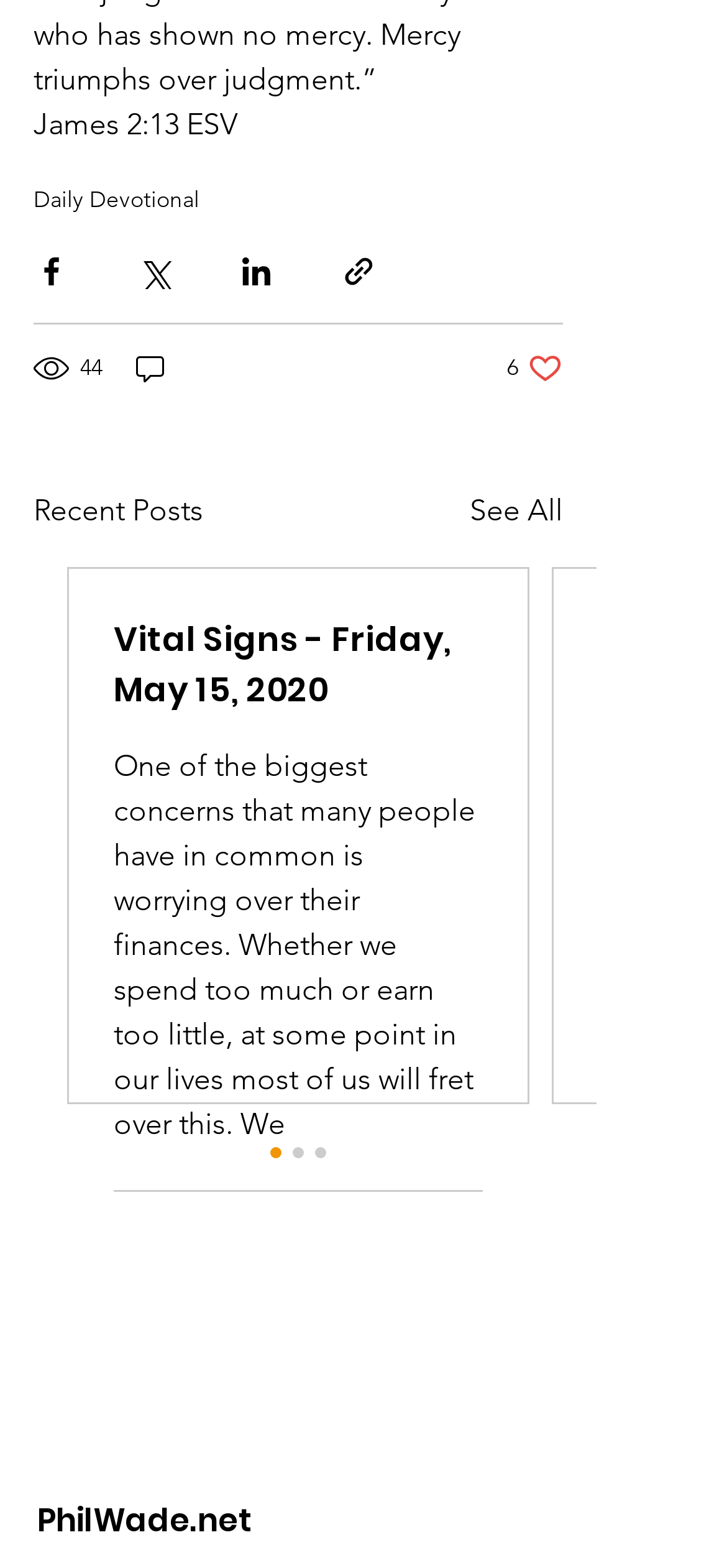Please determine the bounding box coordinates of the element's region to click in order to carry out the following instruction: "Share via Facebook". The coordinates should be four float numbers between 0 and 1, i.e., [left, top, right, bottom].

[0.046, 0.161, 0.095, 0.184]